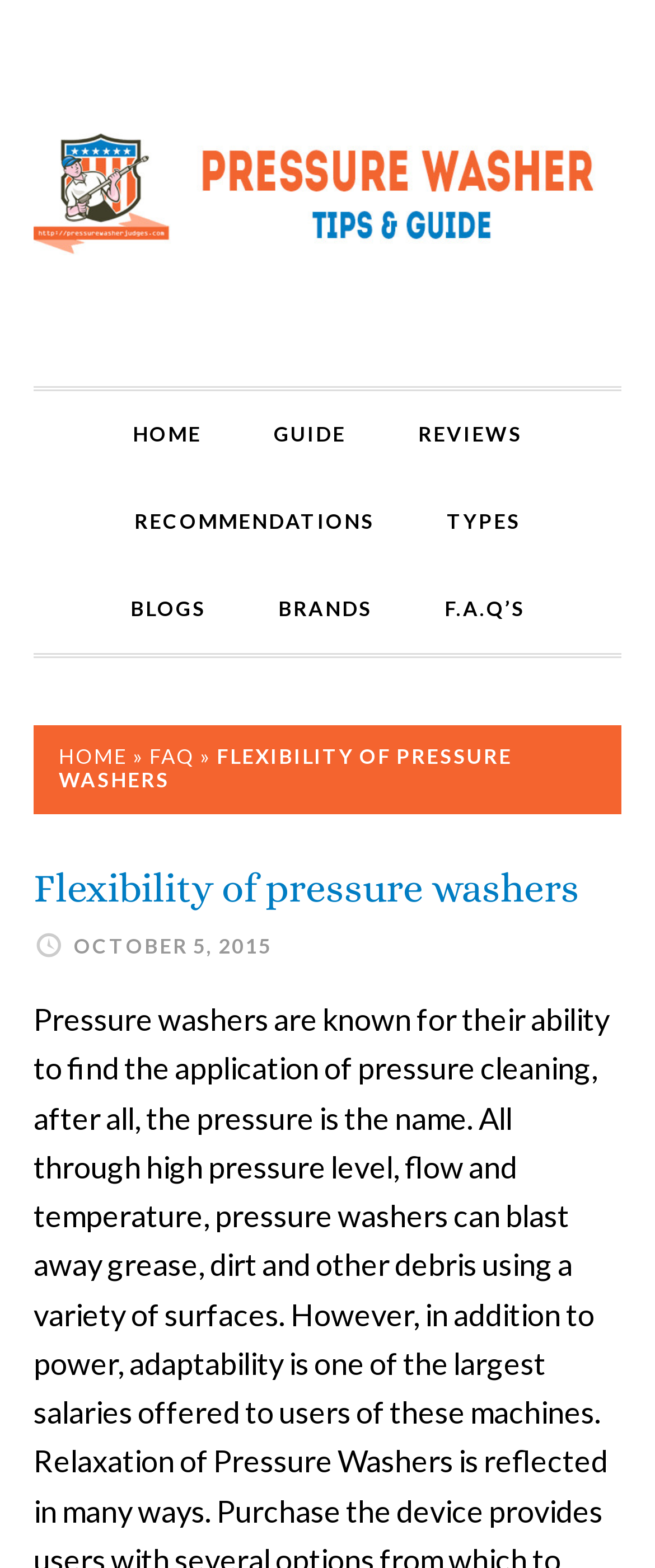What is the name of the section that contains the article?
Please give a detailed and elaborate explanation in response to the question.

I looked at the 'HeaderAsNonLandmark' element, which contains a 'heading' element with the text 'Flexibility of pressure washers', and I assume that this is the name of the section that contains the article.